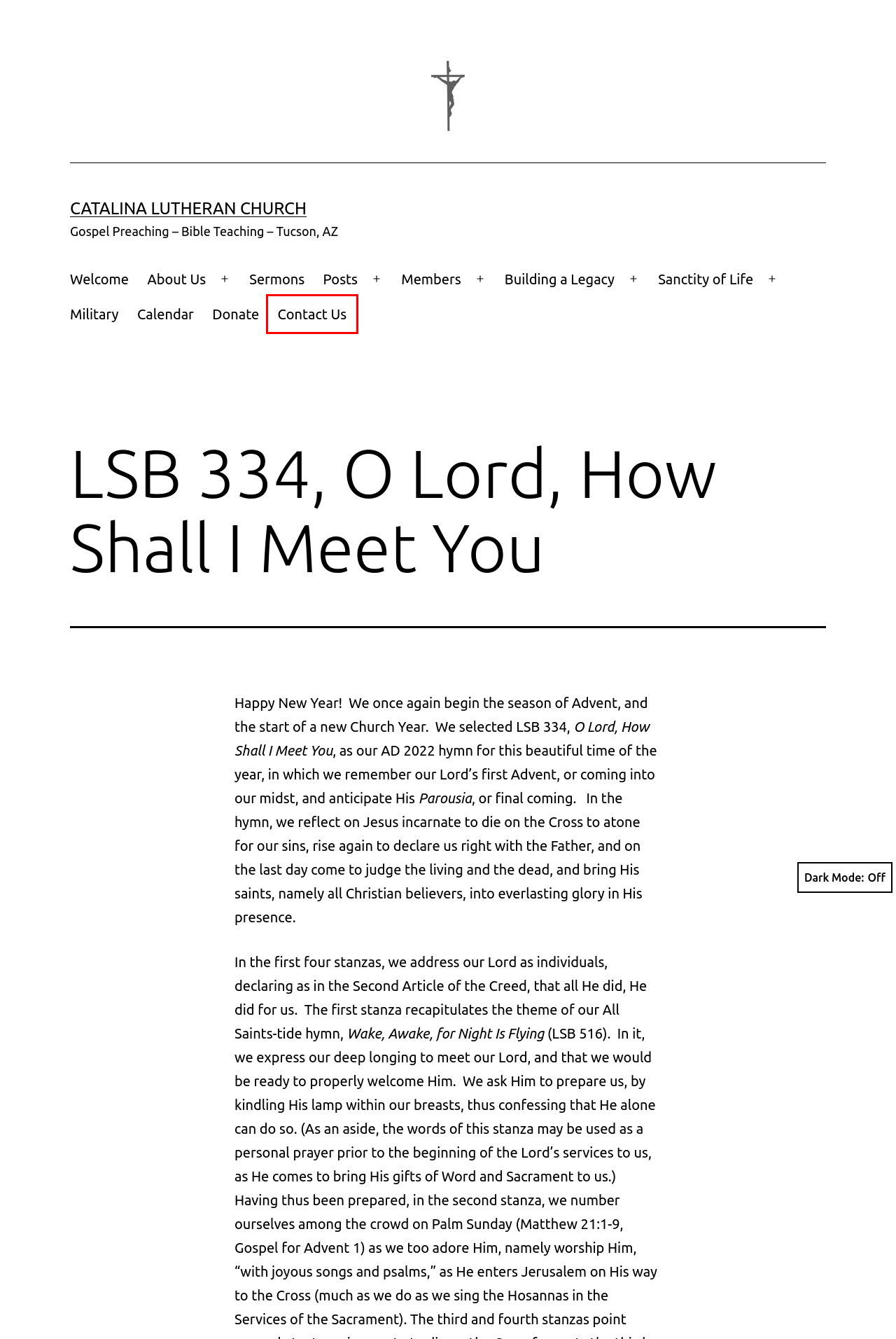A screenshot of a webpage is provided, featuring a red bounding box around a specific UI element. Identify the webpage description that most accurately reflects the new webpage after interacting with the selected element. Here are the candidates:
A. Catalina Lutheran Church – Gospel Preaching – Bible Teaching – Tucson, AZ
B. Military – Catalina Lutheran Church
C. Contact Us – Catalina Lutheran Church
D. BLCC – Catalina Lutheran Church
E. Calendar – Catalina Lutheran Church
F. Members – Catalina Lutheran Church
G. Sermons – Catalina Lutheran Church
H. Sanctity of Life – Catalina Lutheran Church

C